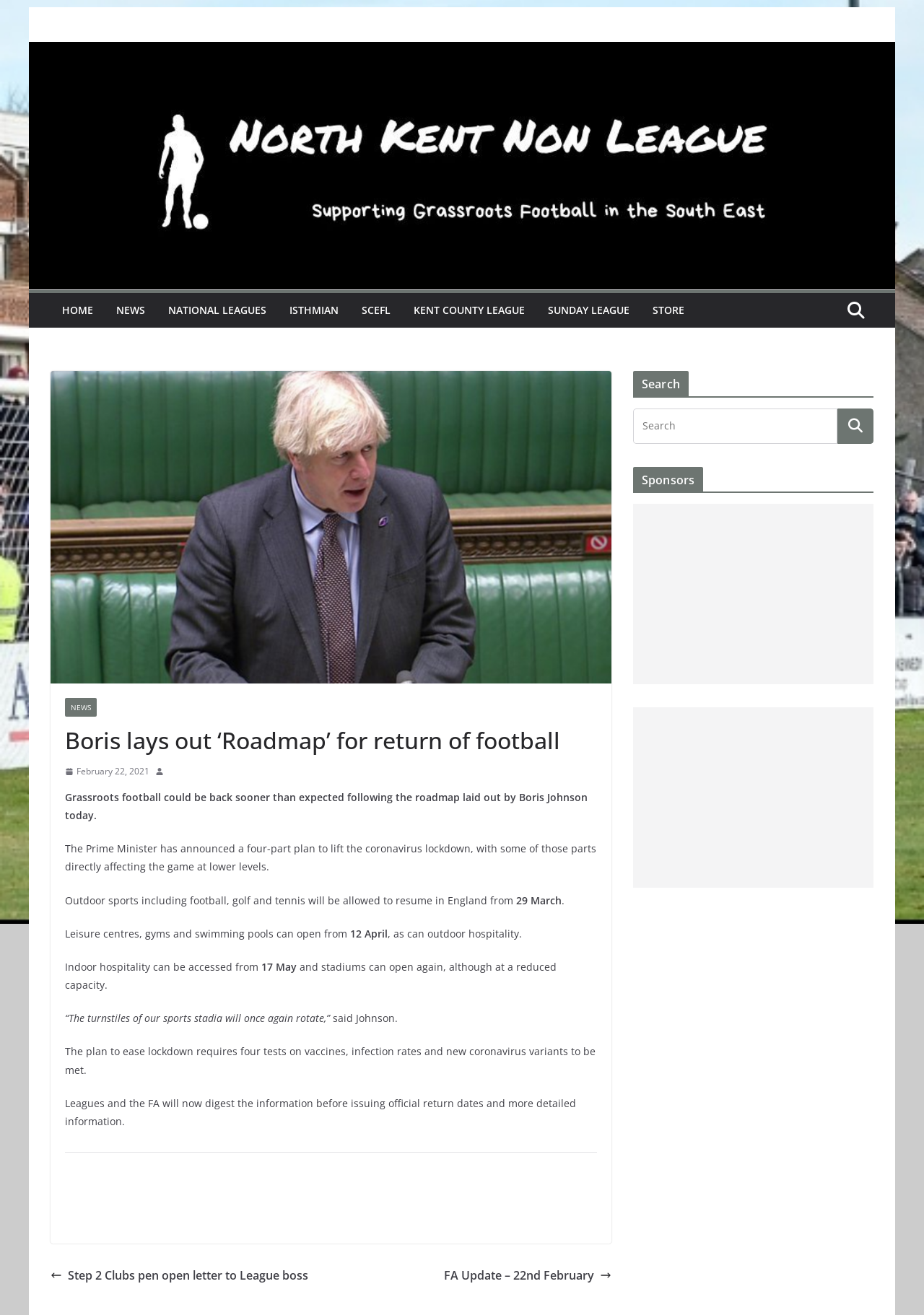Please find the bounding box coordinates of the element that you should click to achieve the following instruction: "View the 'Step 2 Clubs pen open letter to League boss' article". The coordinates should be presented as four float numbers between 0 and 1: [left, top, right, bottom].

[0.055, 0.962, 0.334, 0.978]